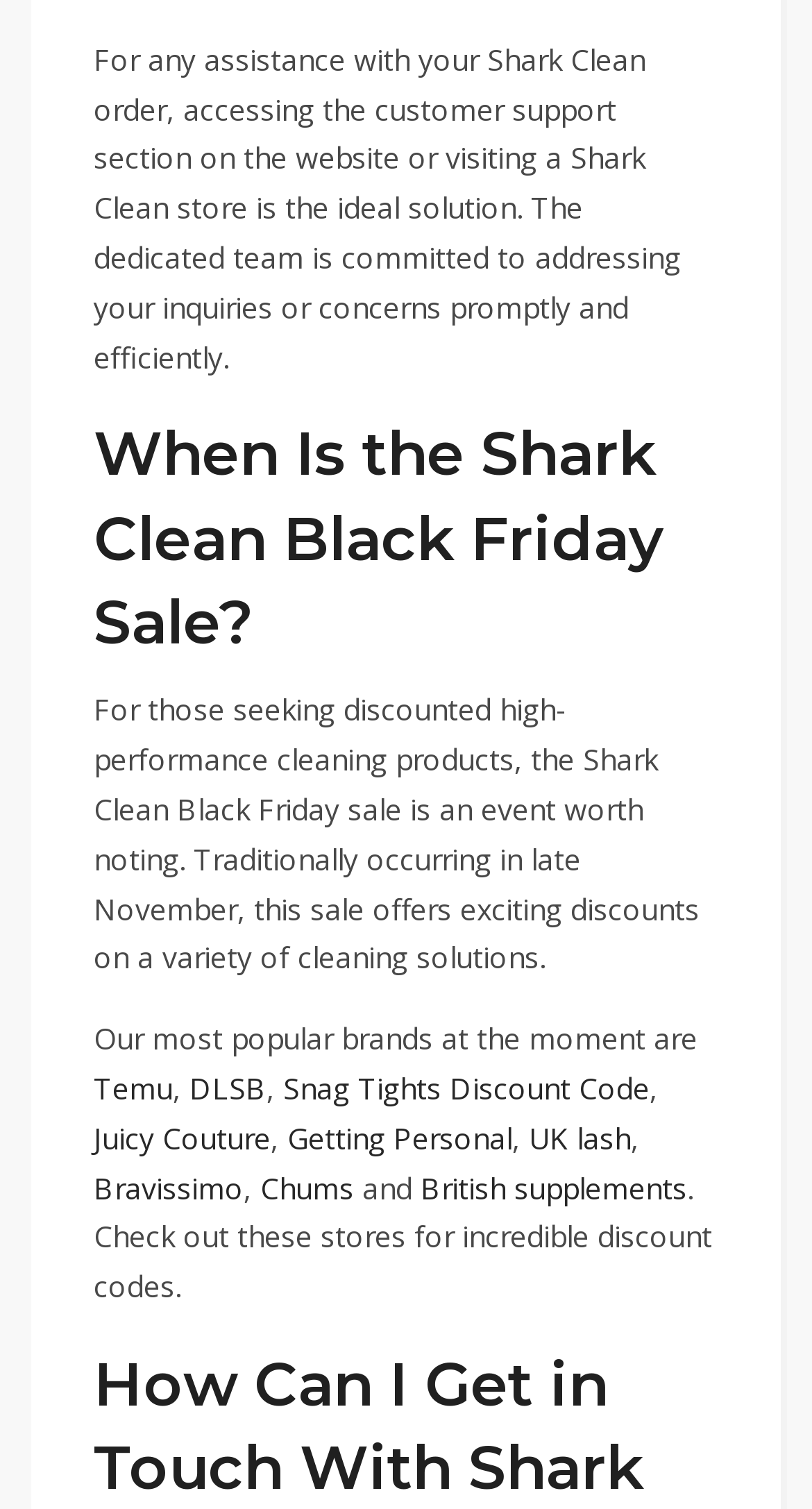Highlight the bounding box coordinates of the element you need to click to perform the following instruction: "Go to Juicy Couture."

[0.115, 0.741, 0.333, 0.767]